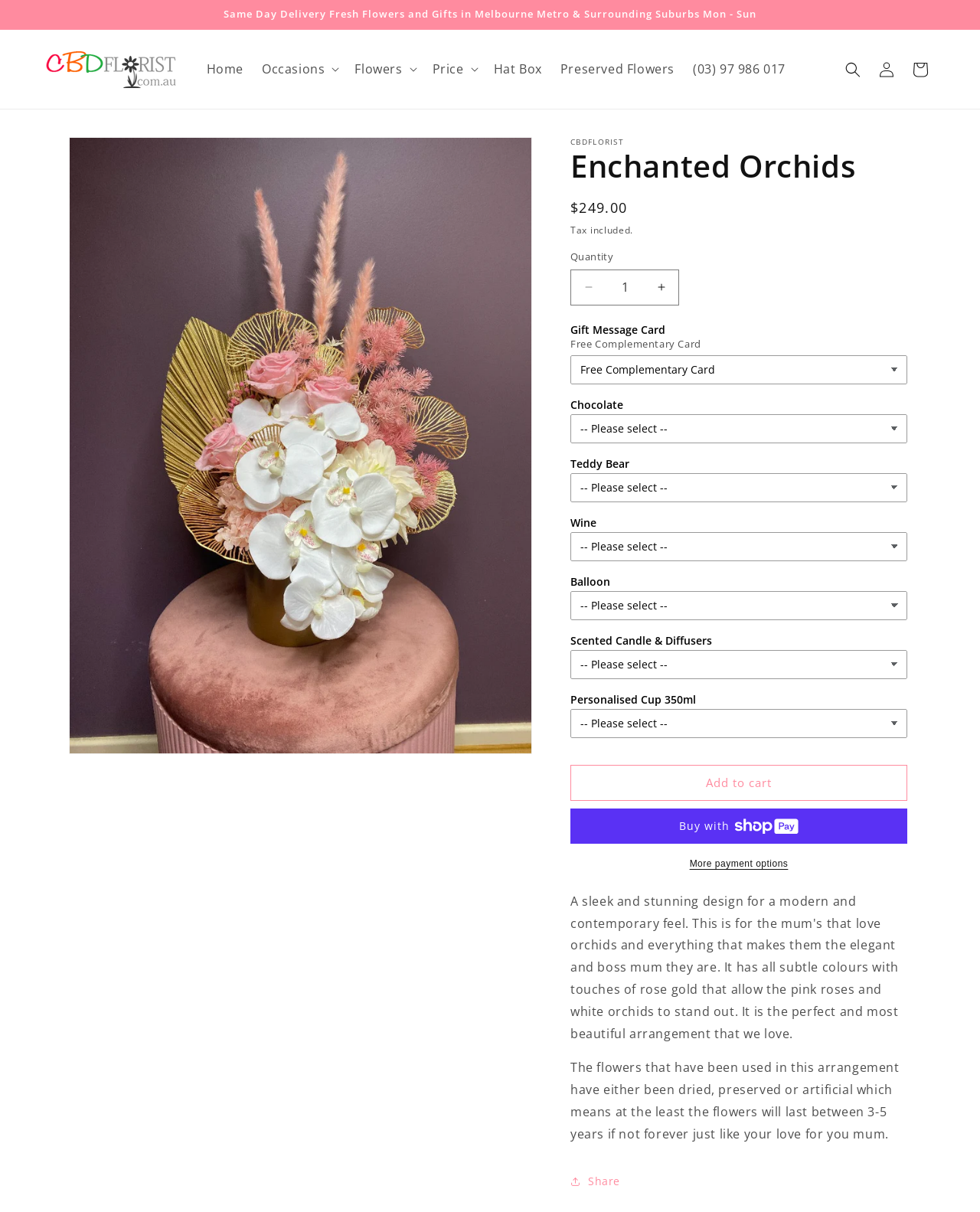What is the location of the 'Search' button?
Answer the question with a detailed explanation, including all necessary information.

I found the answer by looking at the button element with the text 'Search' and its bounding box coordinates, which indicates that it is located at the top right of the webpage.